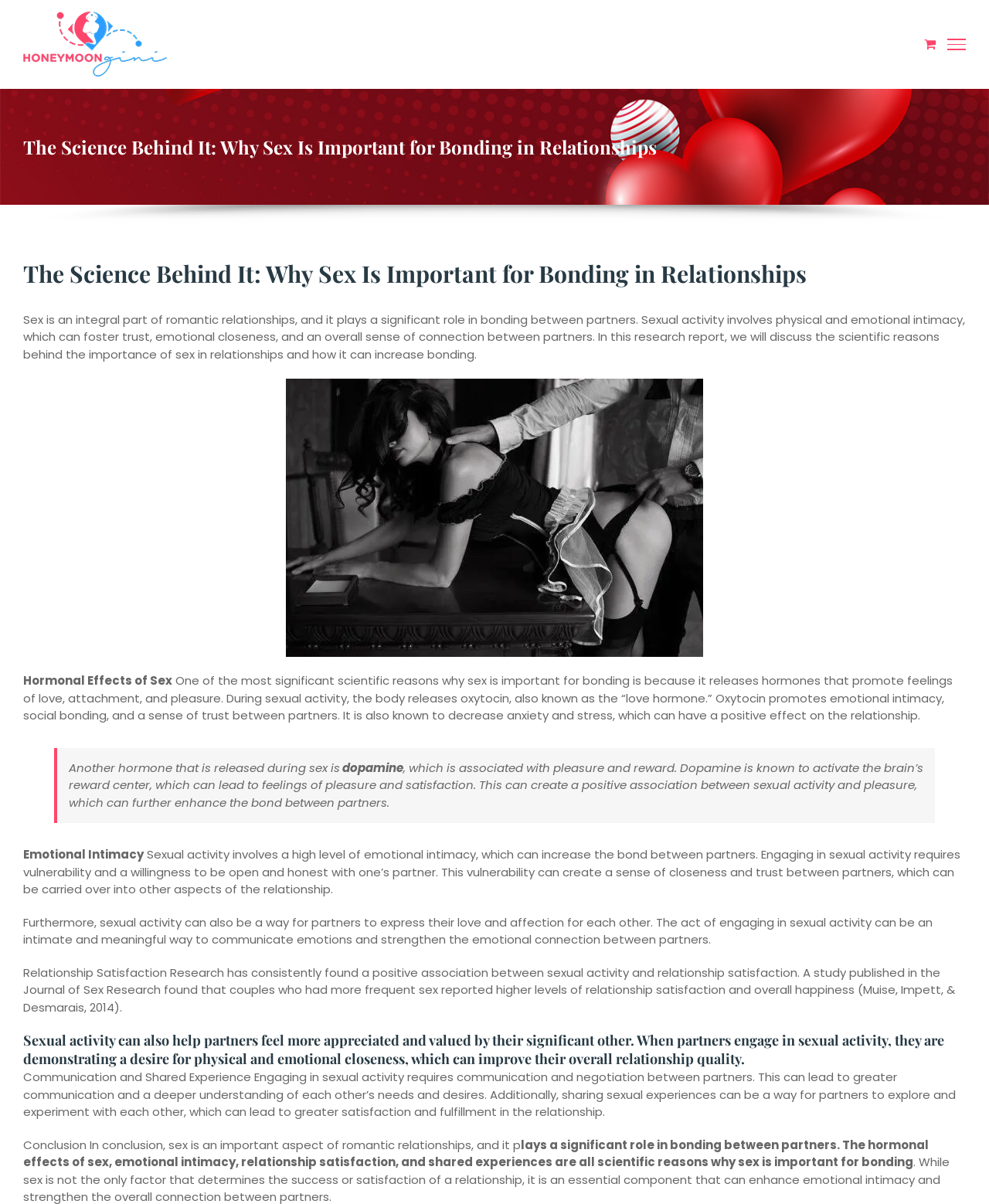Bounding box coordinates are specified in the format (top-left x, top-left y, bottom-right x, bottom-right y). All values are floating point numbers bounded between 0 and 1. Please provide the bounding box coordinate of the region this sentence describes: Go to Top

[0.904, 0.799, 0.941, 0.822]